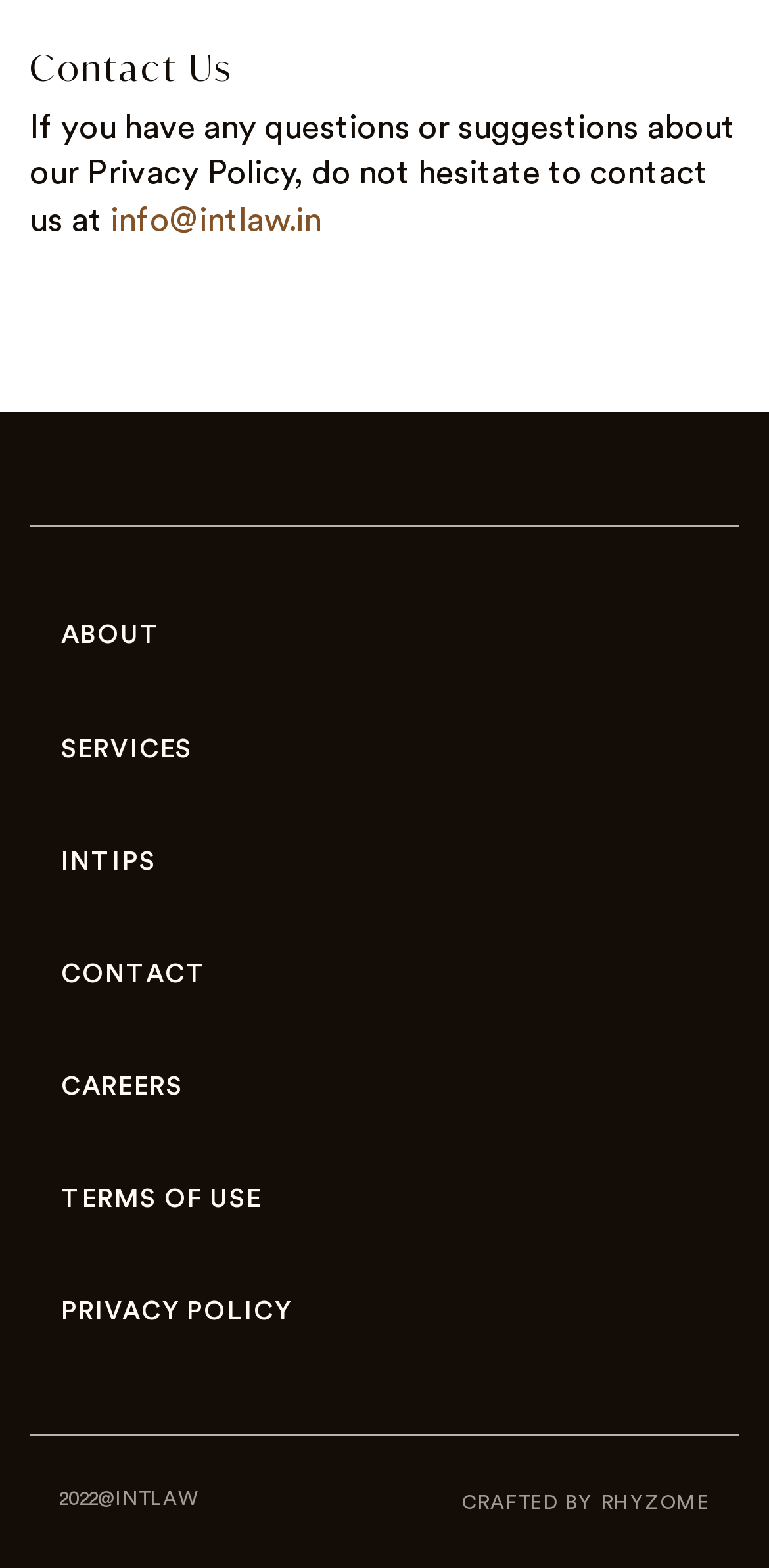Find the bounding box of the UI element described as follows: "TERMS OF USE".

[0.079, 0.756, 0.34, 0.773]